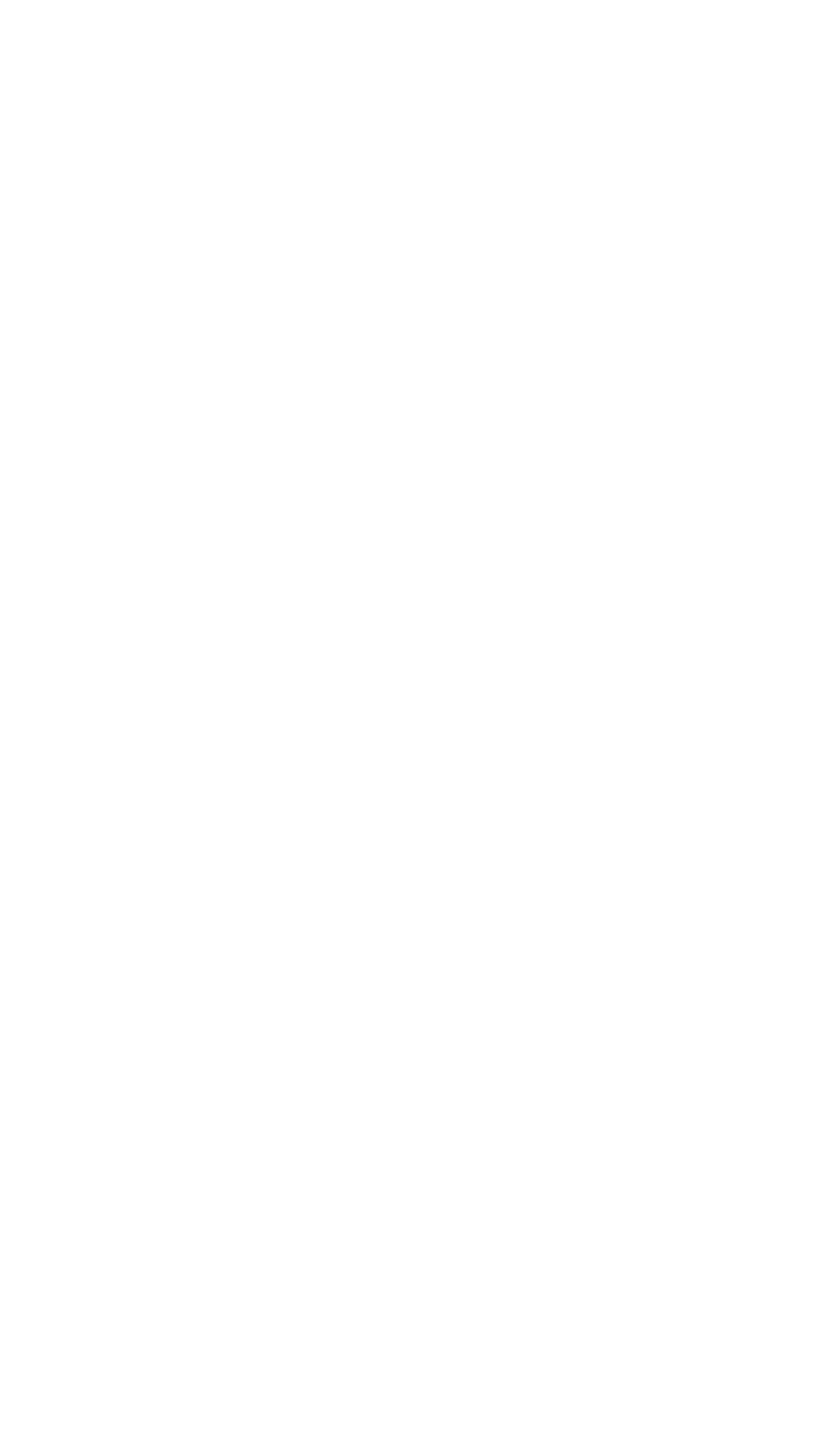What is the initial load for CAVITEX and CALAX?
Can you provide a detailed and comprehensive answer to the question?

According to the StaticText element, 'Upon validation, pay the initial load (Php 200 for CAVITEX and CALAX, and Php 500 for NLEX).' This indicates that the initial load for CAVITEX and CALAX is Php 200.